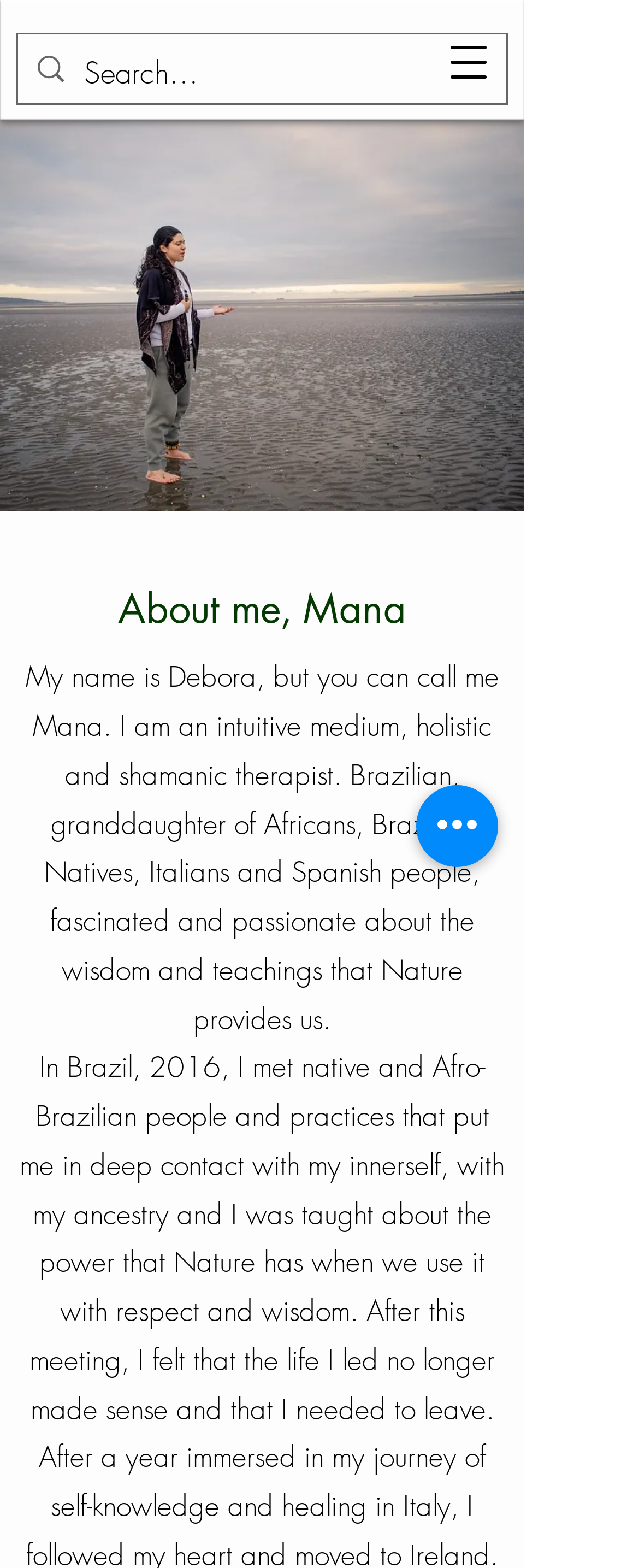Using the provided description: "aria-label="Open navigation menu"", find the bounding box coordinates of the corresponding UI element. The output should be four float numbers between 0 and 1, in the format [left, top, right, bottom].

[0.679, 0.017, 0.787, 0.063]